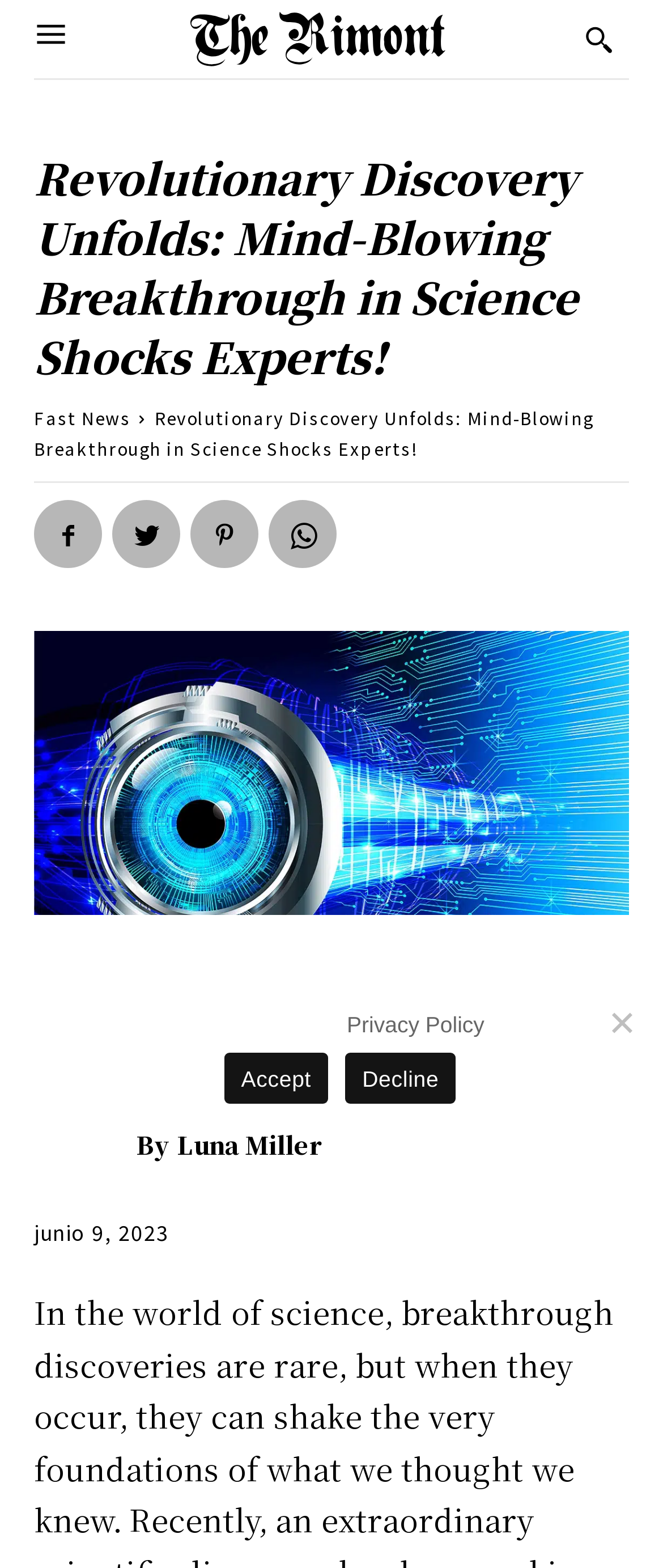Respond concisely with one word or phrase to the following query:
What is the author of this article?

Luna Miller